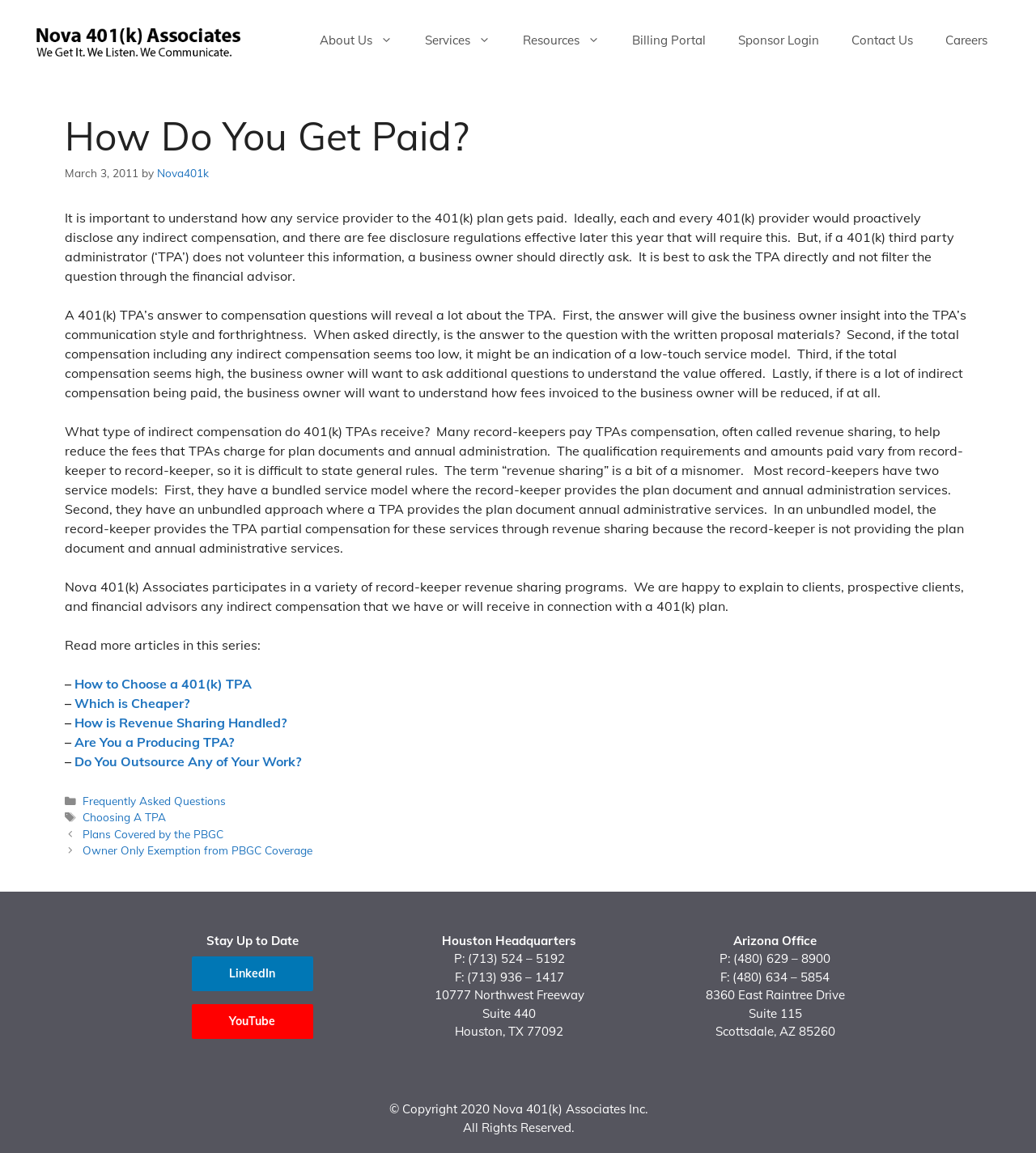What can be inferred if a 401(k) TPA's total compensation seems too low?
Answer with a single word or phrase, using the screenshot for reference.

Low-touch service model